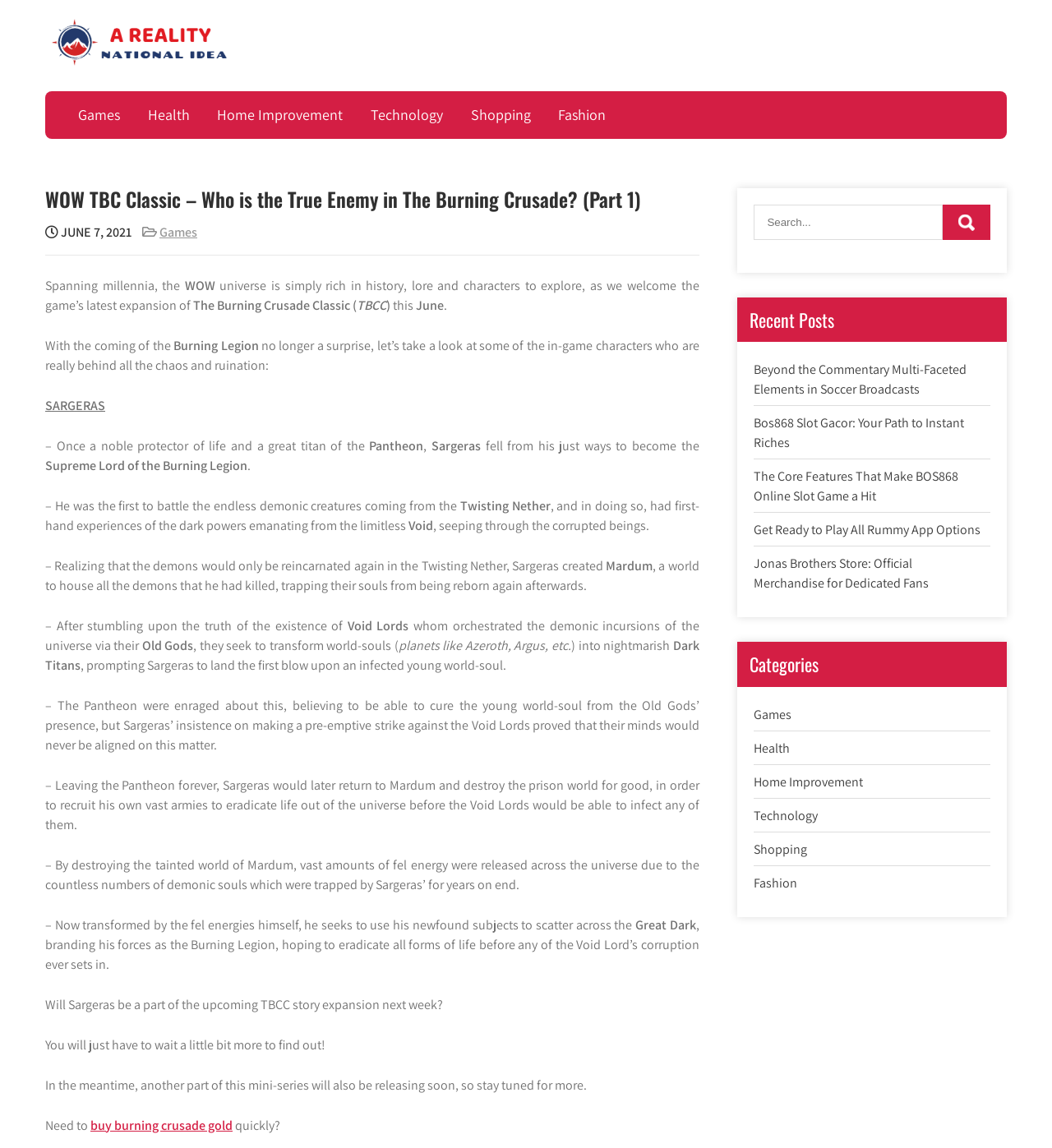Specify the bounding box coordinates of the element's area that should be clicked to execute the given instruction: "Read recent post 'Beyond the Commentary Multi-Faceted Elements in Soccer Broadcasts'". The coordinates should be four float numbers between 0 and 1, i.e., [left, top, right, bottom].

[0.717, 0.315, 0.919, 0.347]